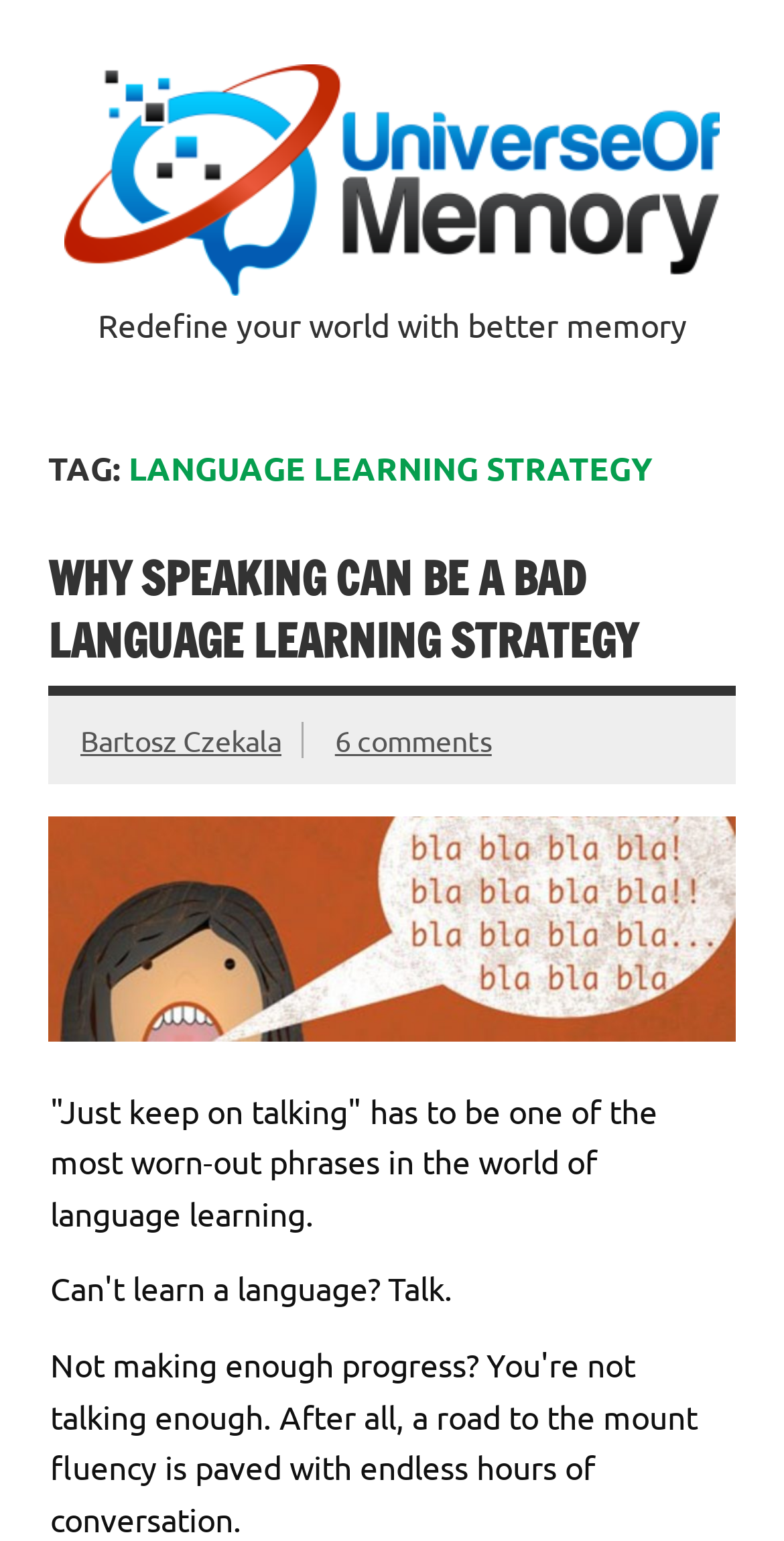Given the element description parent_node: The Universe Of Memory, specify the bounding box coordinates of the corresponding UI element in the format (top-left x, top-left y, bottom-right x, bottom-right y). All values must be between 0 and 1.

[0.082, 0.039, 0.979, 0.065]